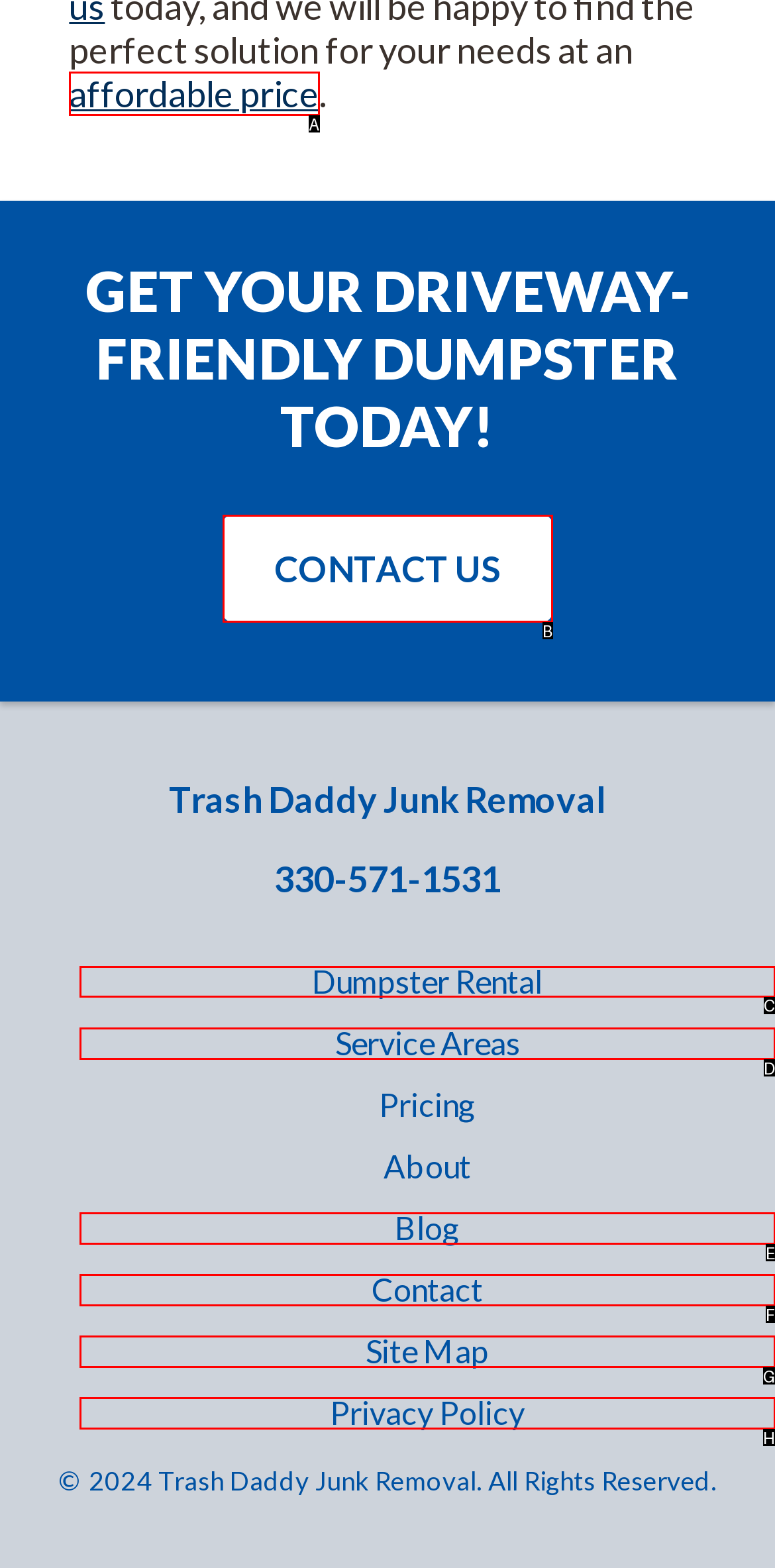Identify the correct letter of the UI element to click for this task: Learn about dumpster rental
Respond with the letter from the listed options.

C